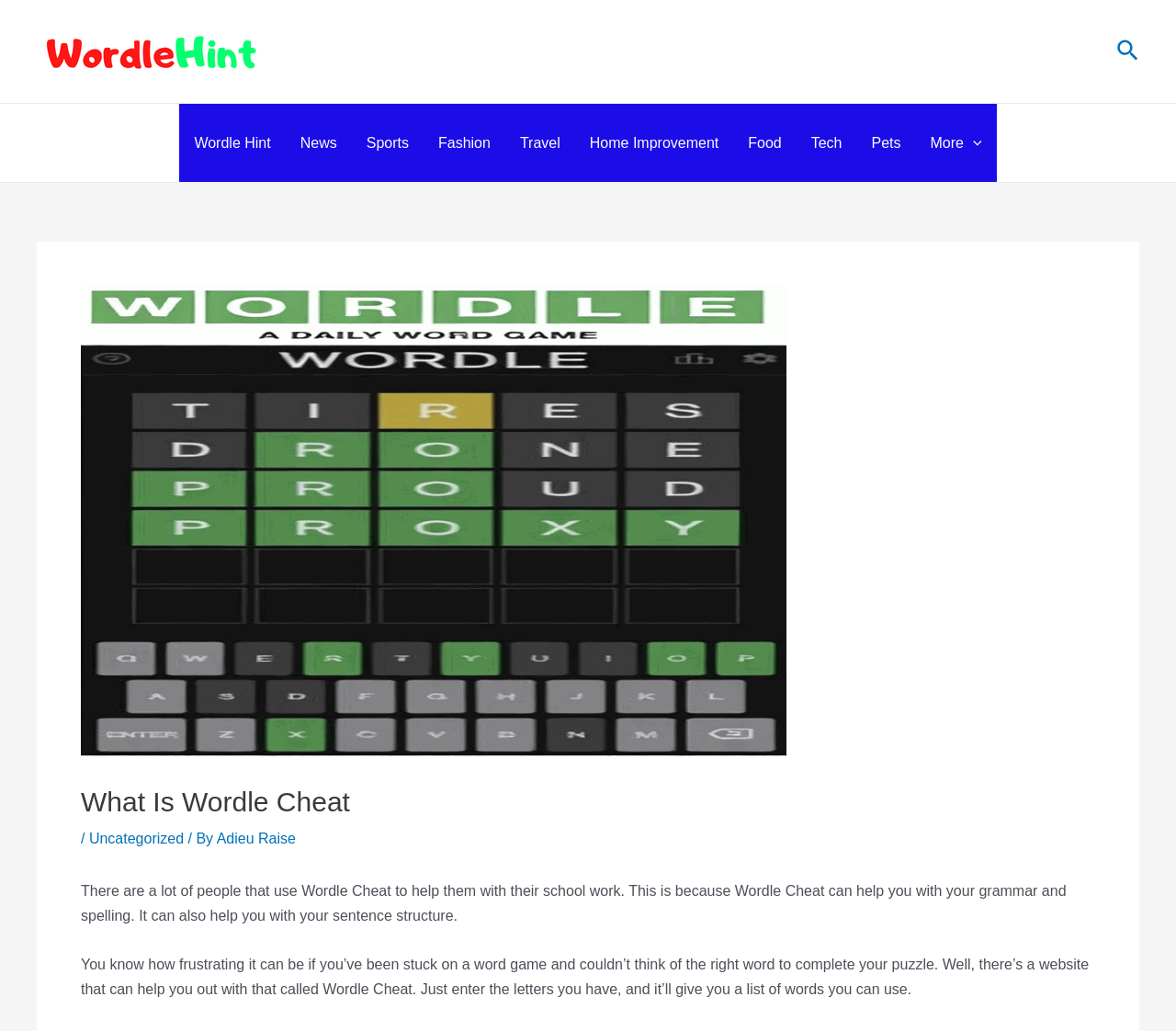Could you please study the image and provide a detailed answer to the question:
What is the benefit of using Wordle Cheat?

The webpage explains that Wordle Cheat can help users who are stuck on a word game and can't think of the right word to complete their puzzle, by providing a list of words they can use.